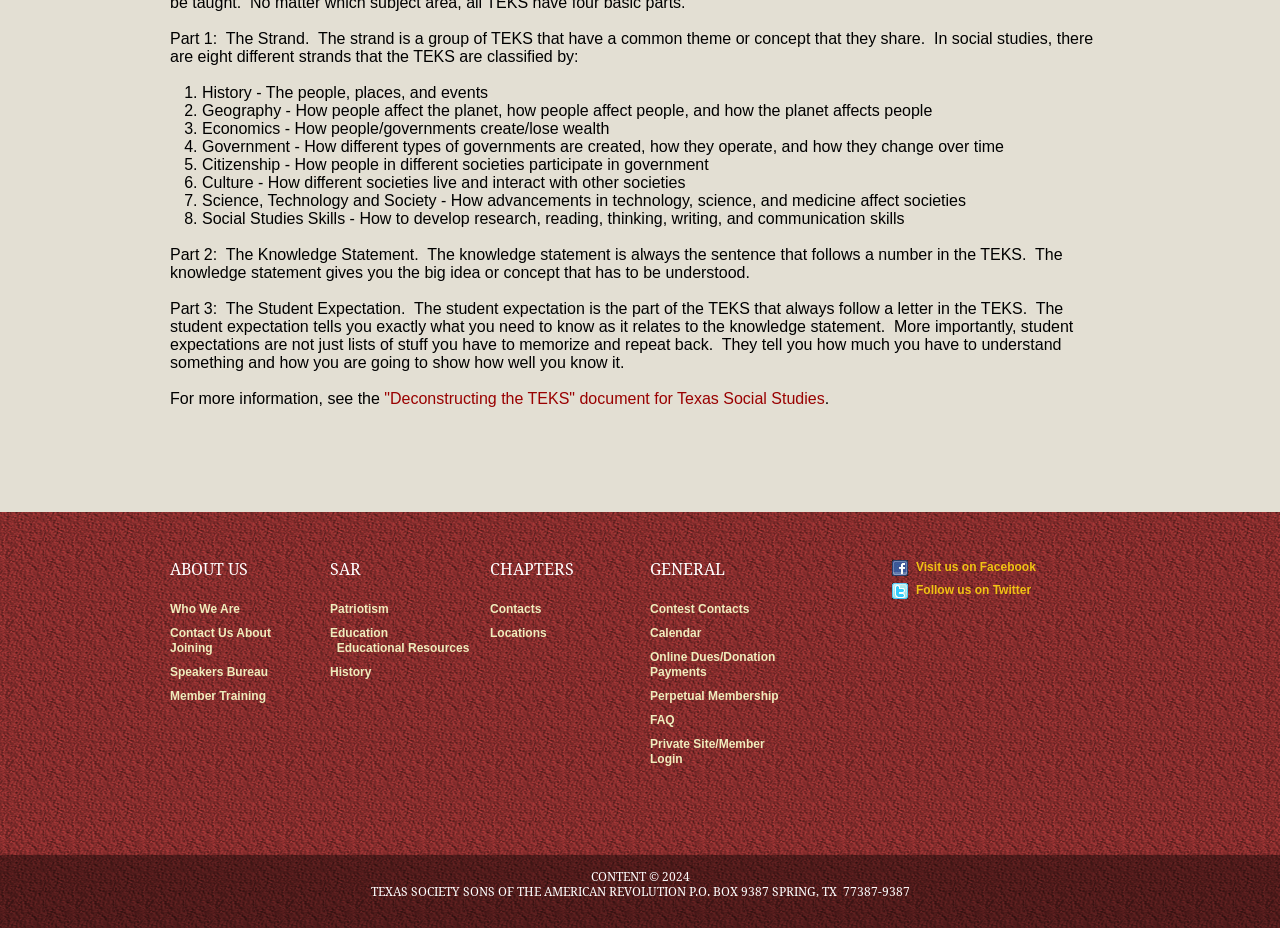Find the UI element described as: "Sales FAQ" and predict its bounding box coordinates. Ensure the coordinates are four float numbers between 0 and 1, [left, top, right, bottom].

None